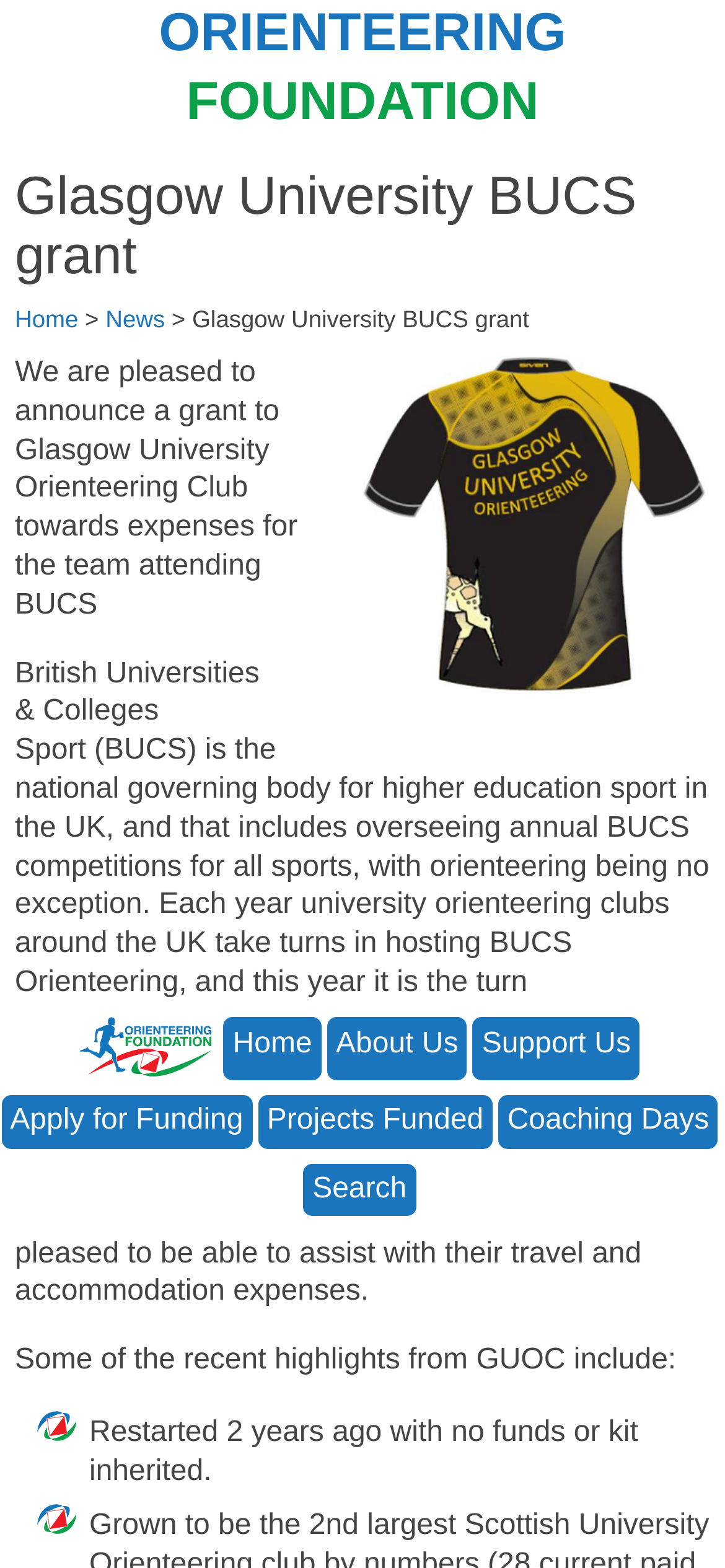Utilize the information from the image to answer the question in detail:
What is the name of the university mentioned on this webpage?

I found the answer by looking at the text content of the webpage, specifically the heading 'Glasgow University BUCS grant' and the text 'Glasgow University Orienteering Club'.